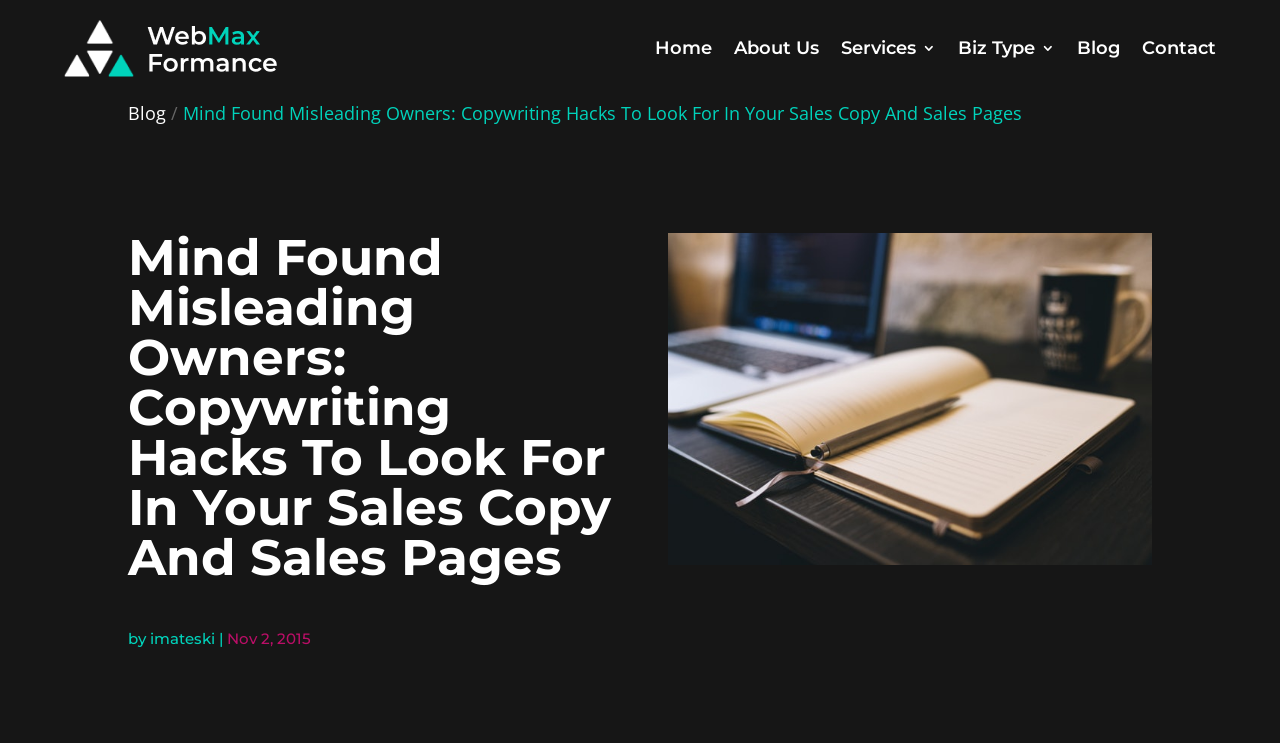Show the bounding box coordinates for the element that needs to be clicked to execute the following instruction: "click on the Future News Pro logo". Provide the coordinates in the form of four float numbers between 0 and 1, i.e., [left, top, right, bottom].

None